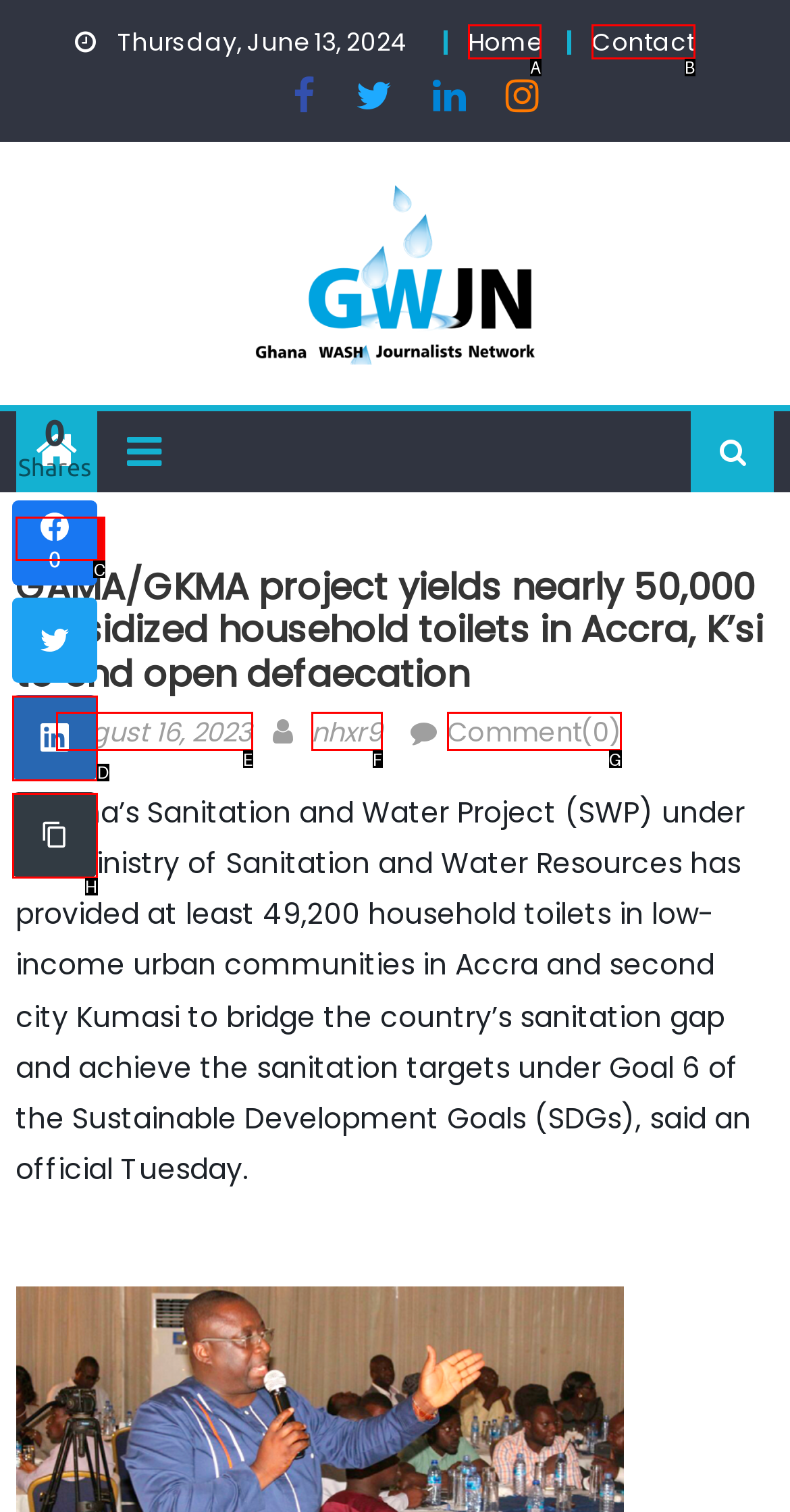Choose the letter that corresponds to the correct button to accomplish the task: Click on News
Reply with the letter of the correct selection only.

C